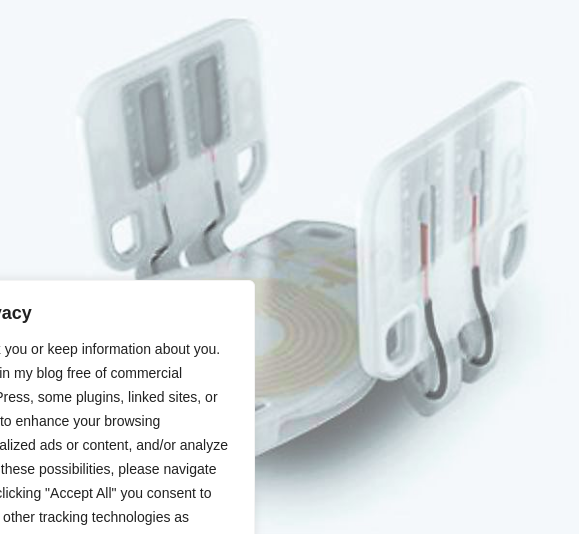Provide a single word or phrase answer to the question: 
What powers the Genio implantable device?

Disposable external adhesive patch